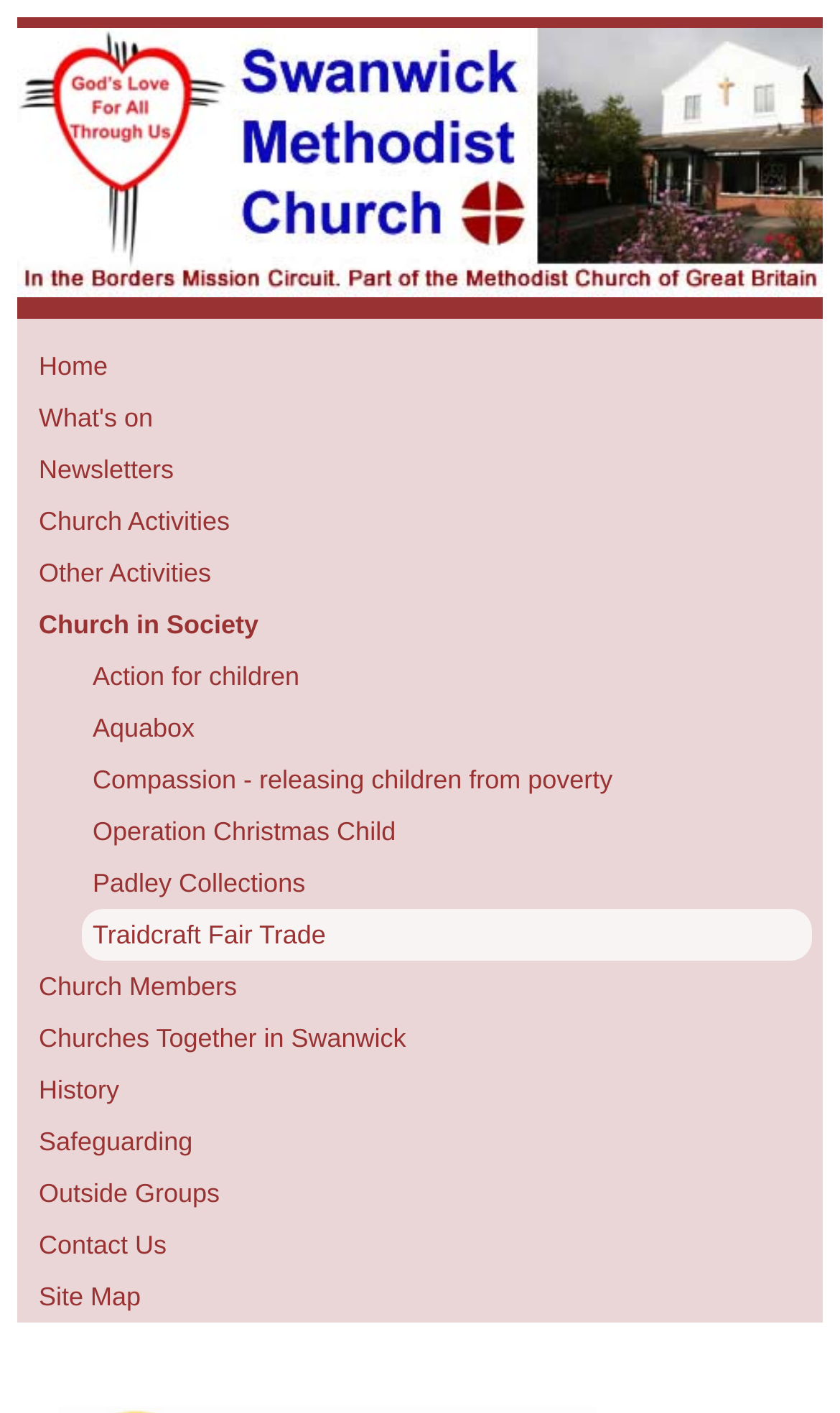Using the information shown in the image, answer the question with as much detail as possible: What is the name of the church?

The name of the church can be found in the heading element at the top of the webpage, which is 'Swanwick Methodist Church'. This is also confirmed by the link with the same text, which is likely the homepage of the church.